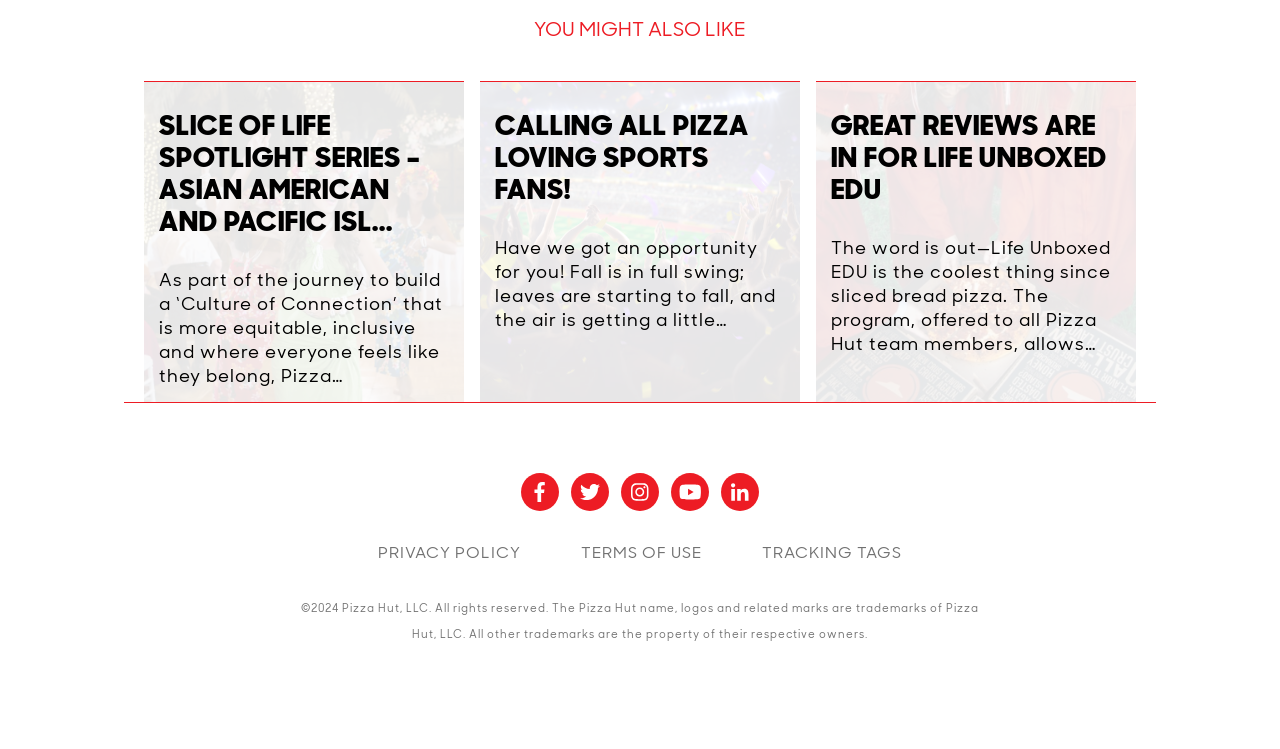What is the copyright year mentioned on the page?
Using the visual information from the image, give a one-word or short-phrase answer.

2024